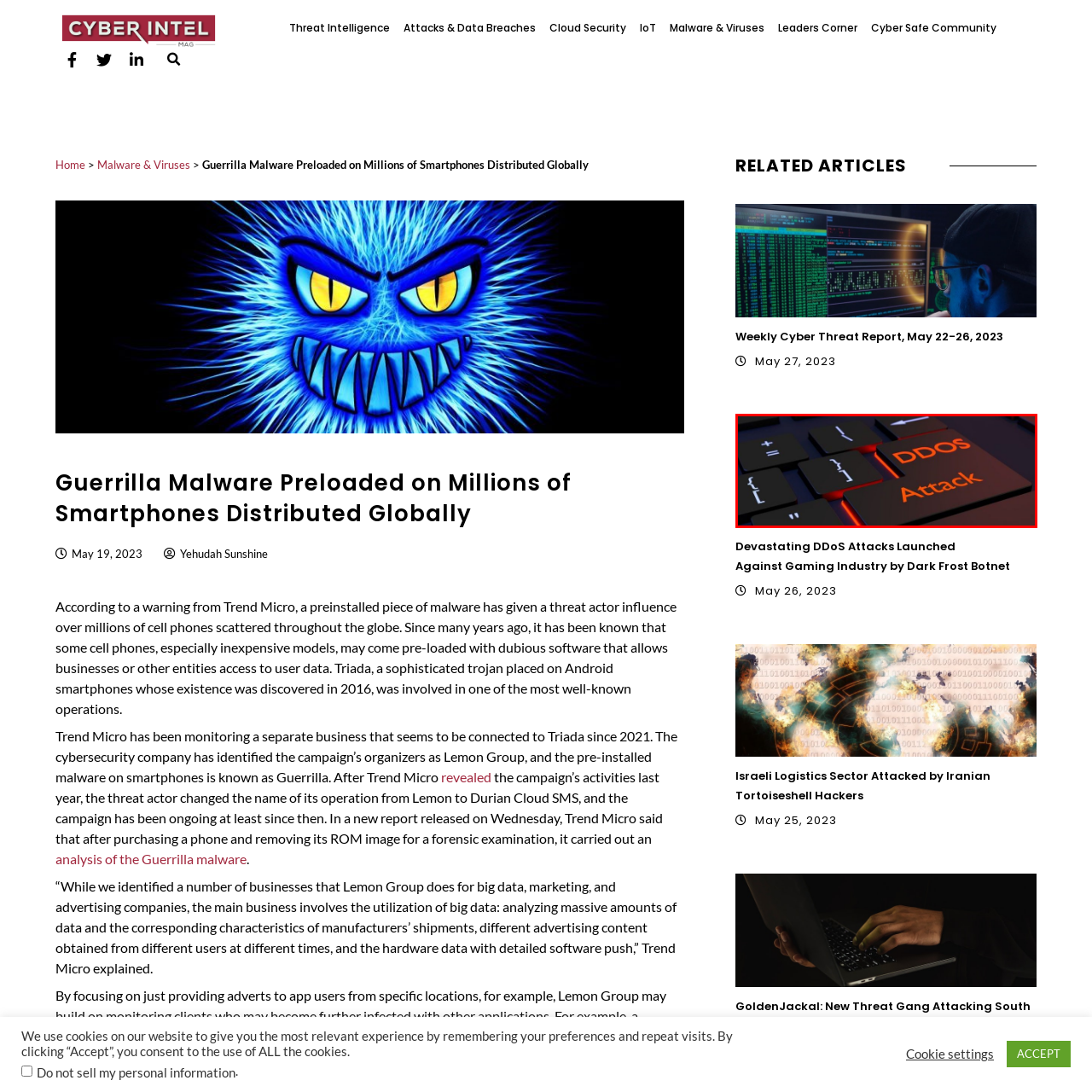Examine the area within the red bounding box and answer the following question using a single word or phrase:
What is the contrast between the keyboard keys and the text?

Dark and vibrant orange